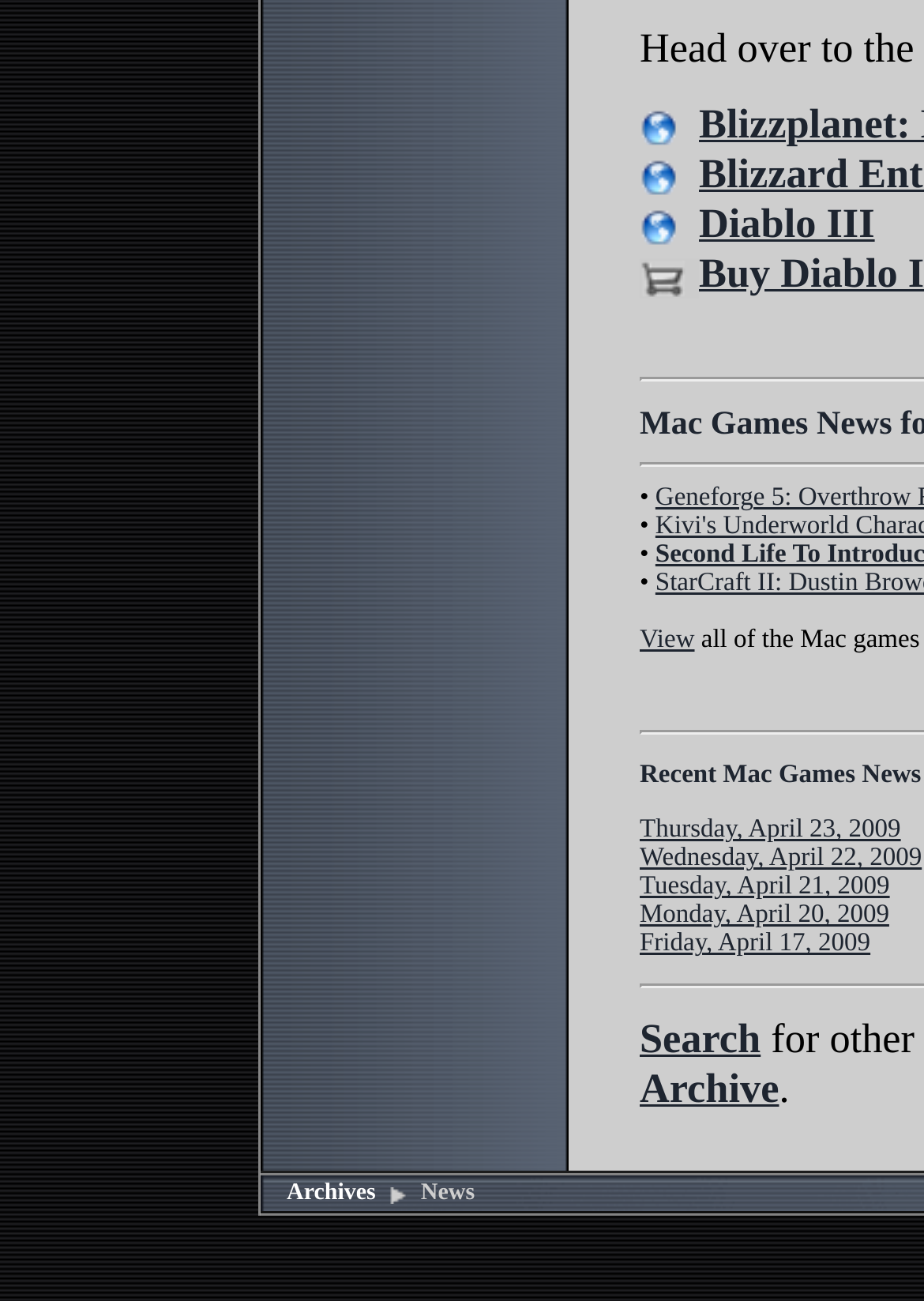Provide a brief response using a word or short phrase to this question:
What is the purpose of the table on the webpage?

Displaying news